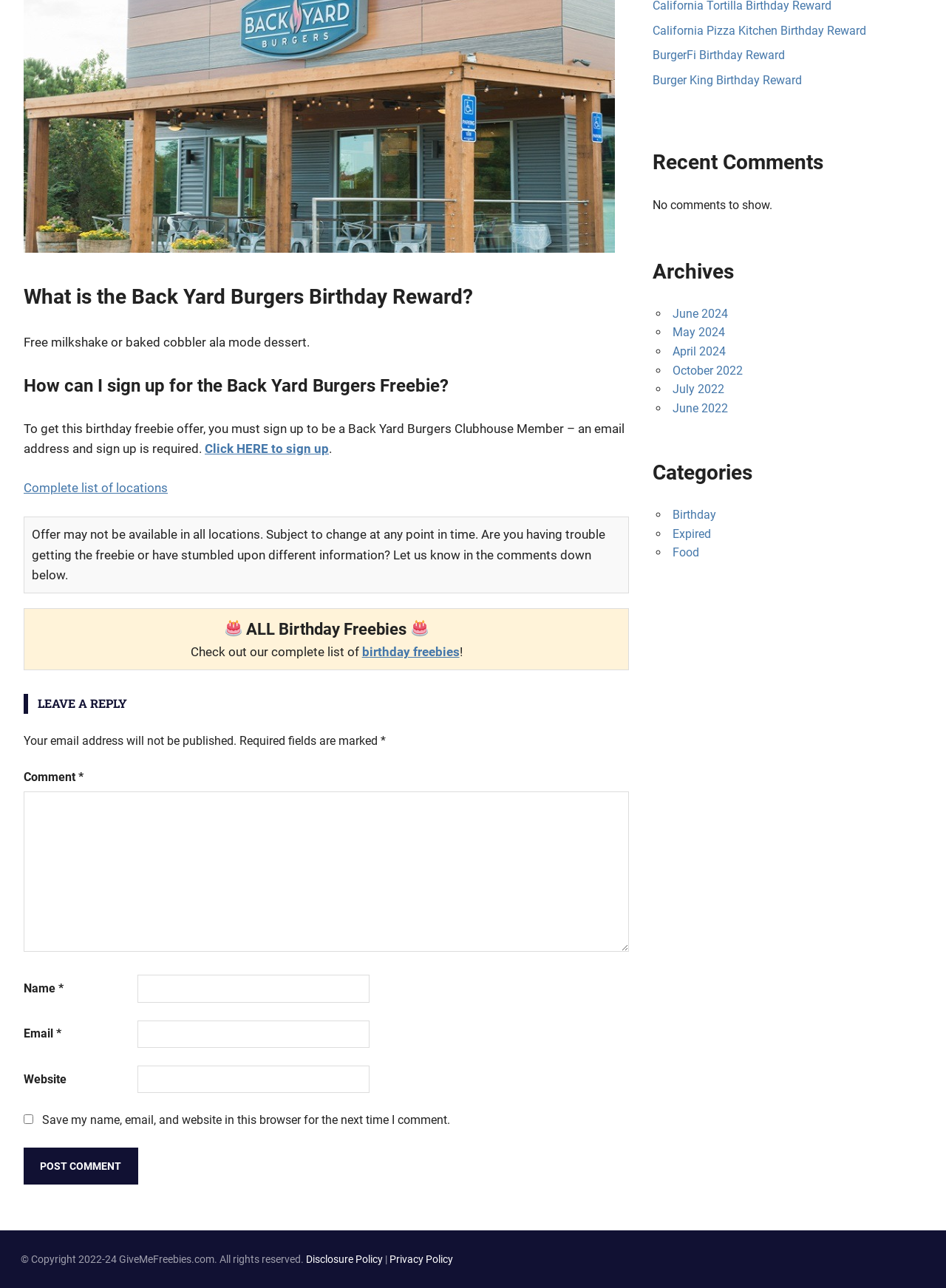Please provide the bounding box coordinates for the UI element as described: "Disclosure Policy". The coordinates must be four floats between 0 and 1, represented as [left, top, right, bottom].

[0.323, 0.973, 0.405, 0.982]